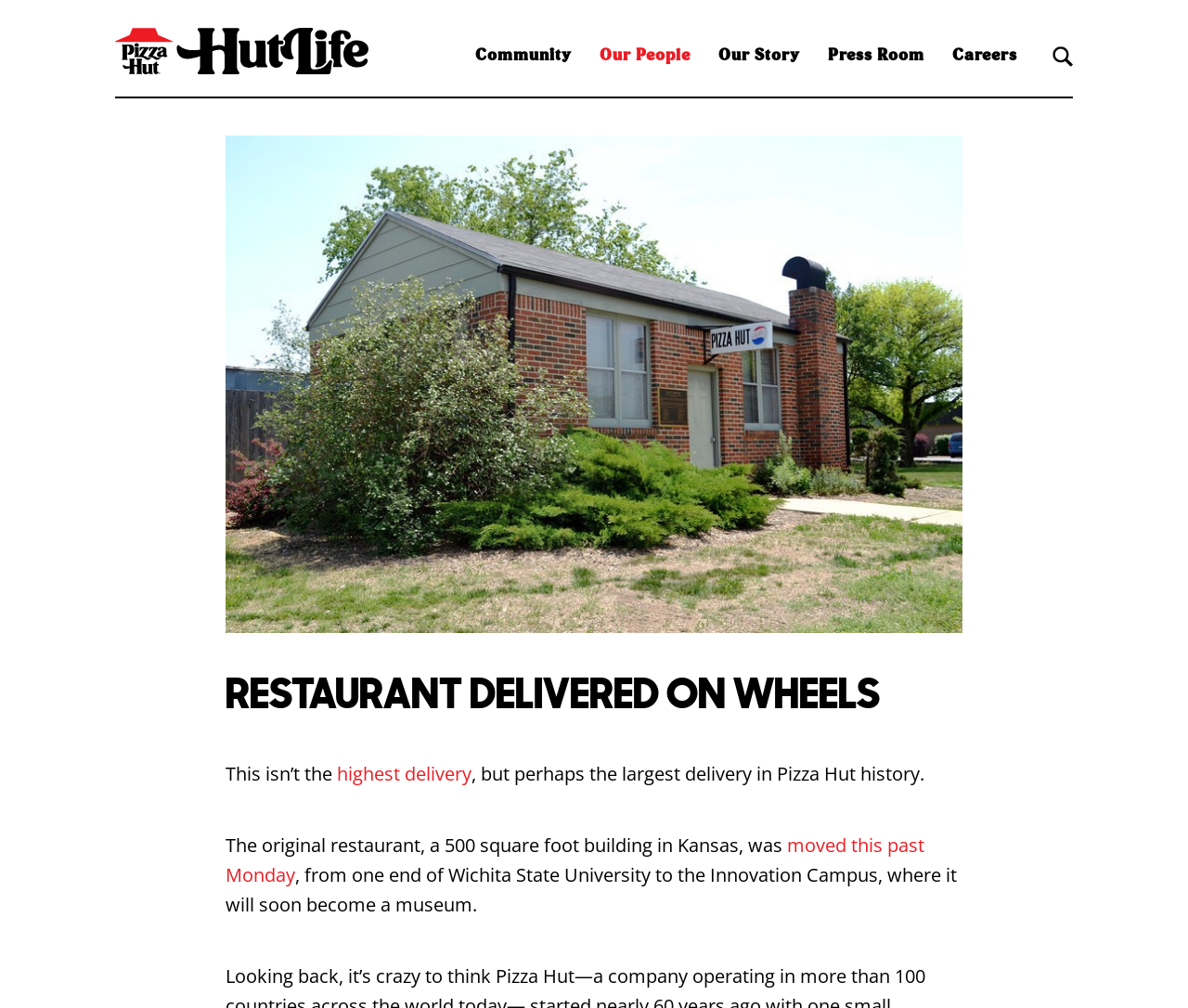Determine the bounding box coordinates for the HTML element mentioned in the following description: "moved this past Monday". The coordinates should be a list of four floats ranging from 0 to 1, represented as [left, top, right, bottom].

[0.19, 0.826, 0.778, 0.882]